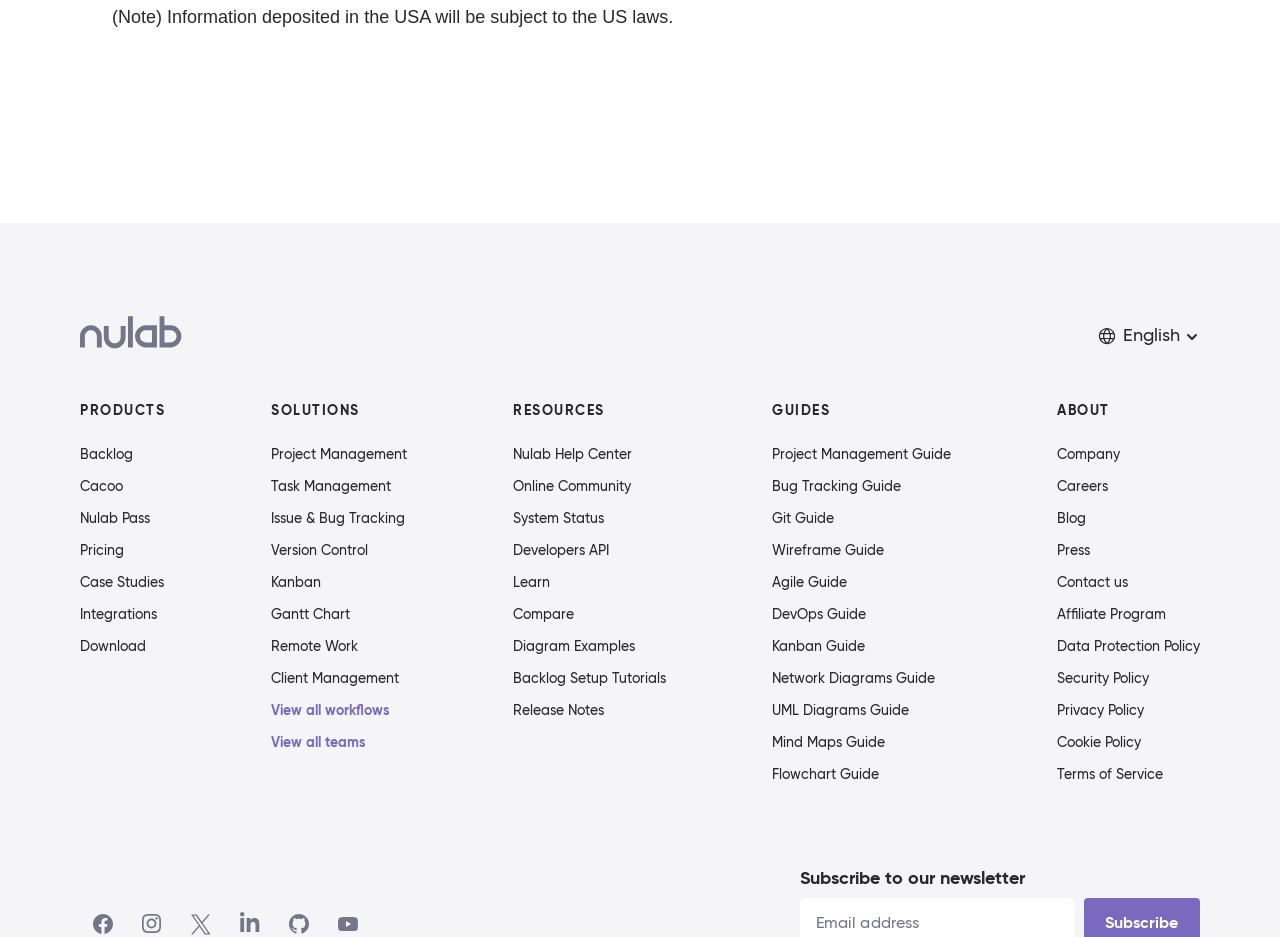What is the purpose of the 'Change language' button?
Using the details from the image, give an elaborate explanation to answer the question.

The 'Change language' button is a dropdown menu that allows users to switch the language of the webpage, indicating that the website is available in multiple languages.